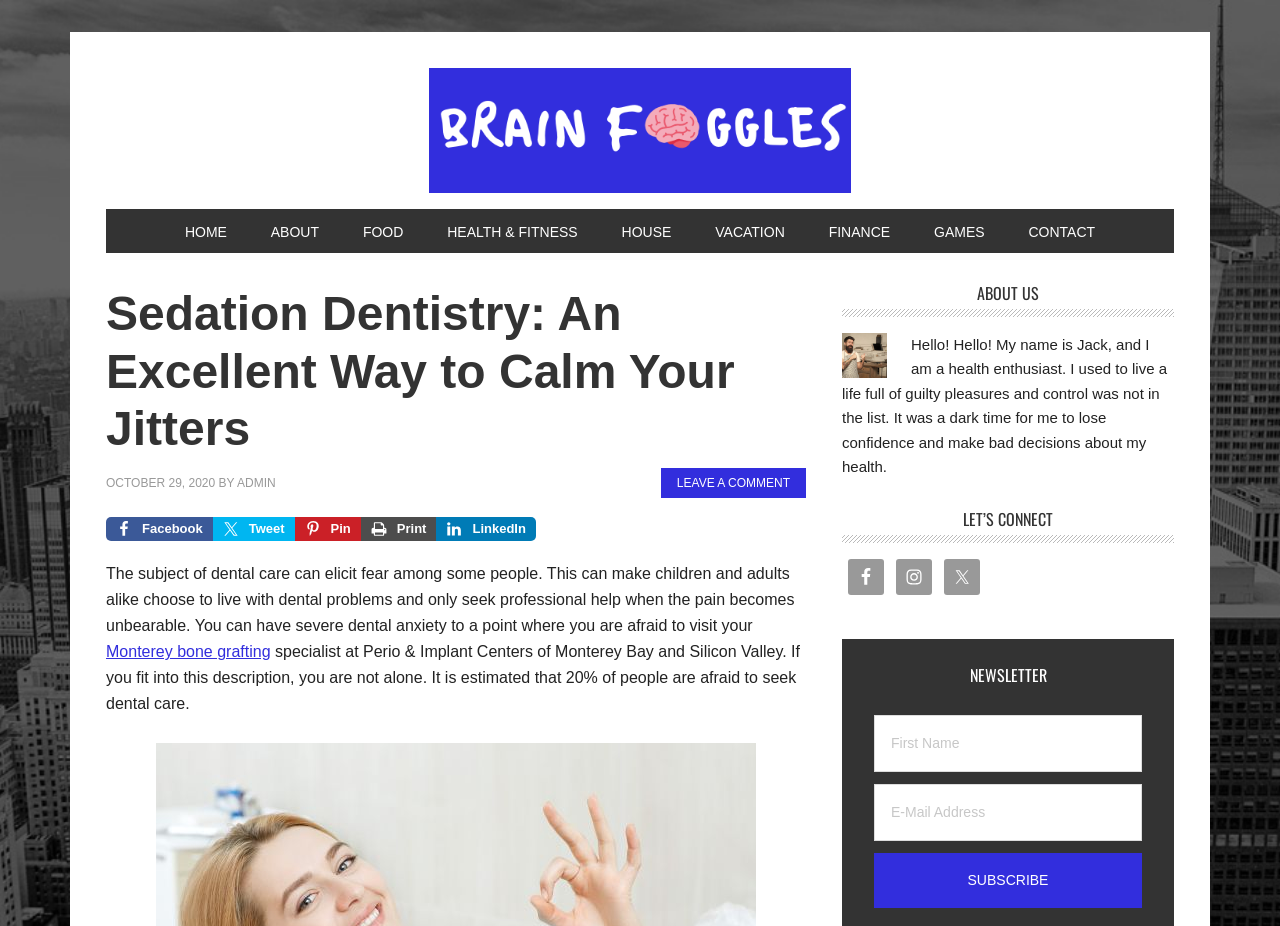Given the description of the UI element: "House", predict the bounding box coordinates in the form of [left, top, right, bottom], with each value being a float between 0 and 1.

[0.47, 0.226, 0.54, 0.273]